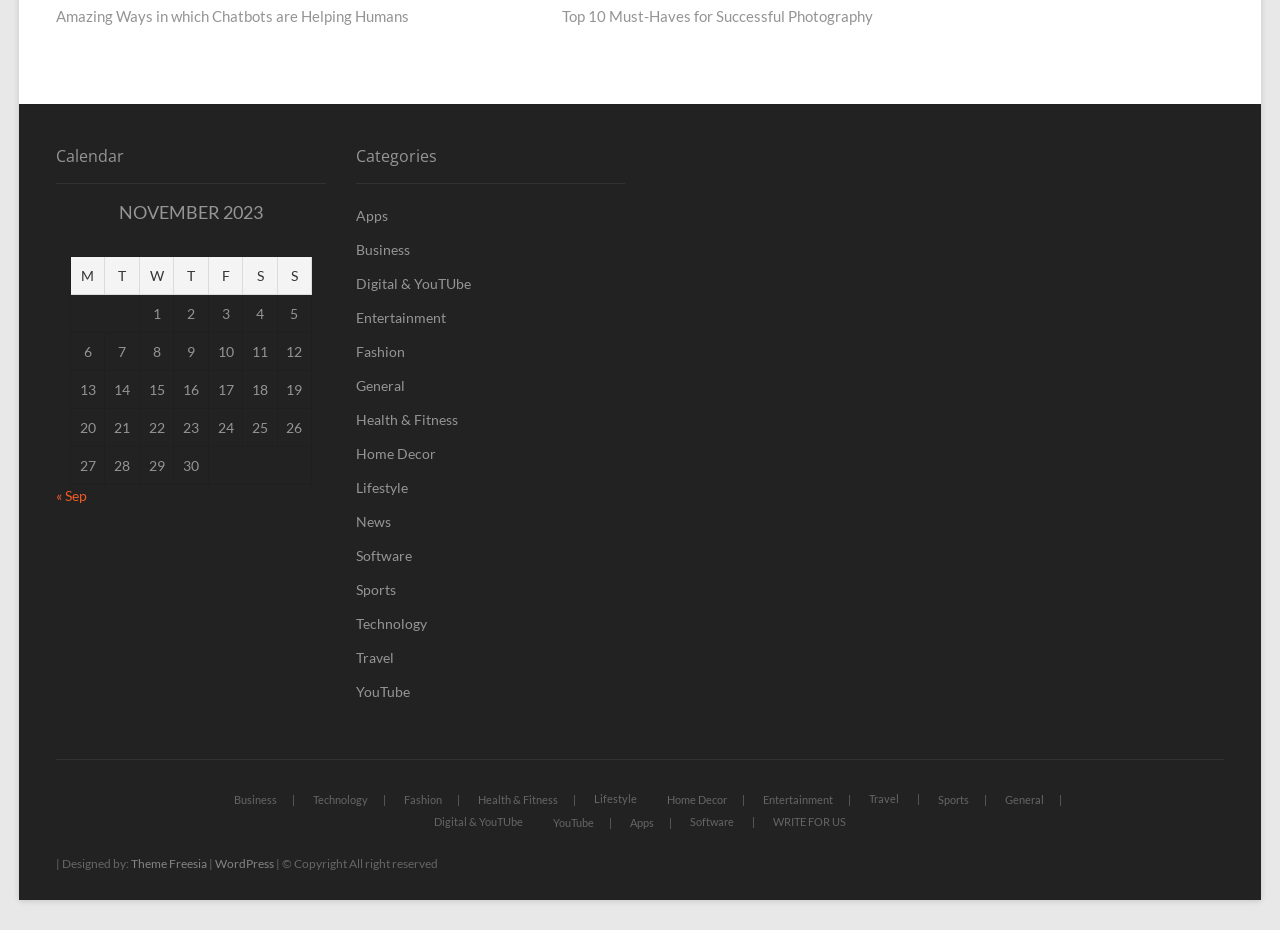Please identify the bounding box coordinates of the element I need to click to follow this instruction: "View recent posts".

None